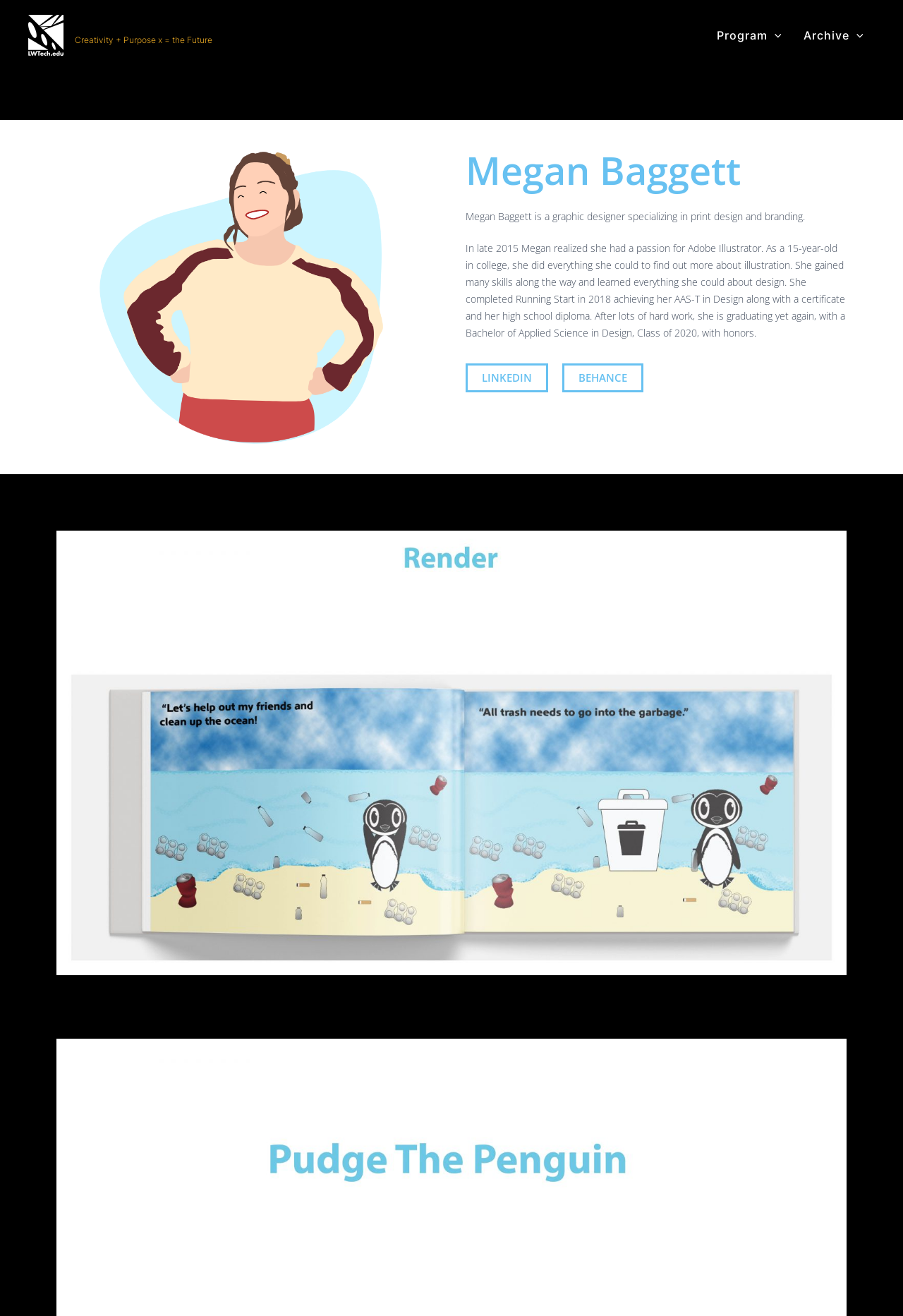Give a short answer using one word or phrase for the question:
What is the equation mentioned on the webpage?

Creativity + Purpose x = the Future